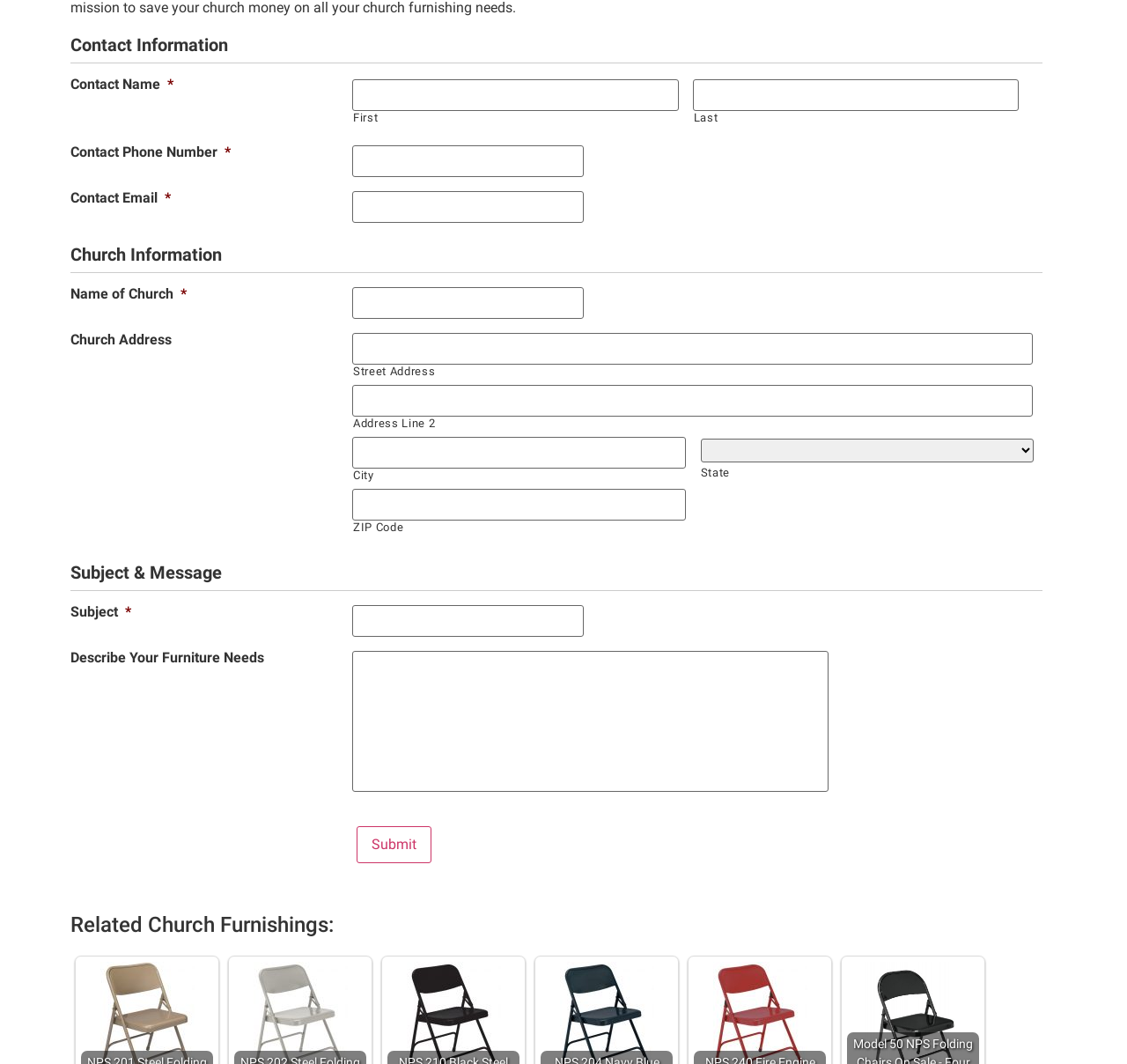Identify the bounding box coordinates of the region that needs to be clicked to carry out this instruction: "Select a state". Provide these coordinates as four float numbers ranging from 0 to 1, i.e., [left, top, right, bottom].

[0.622, 0.412, 0.917, 0.434]